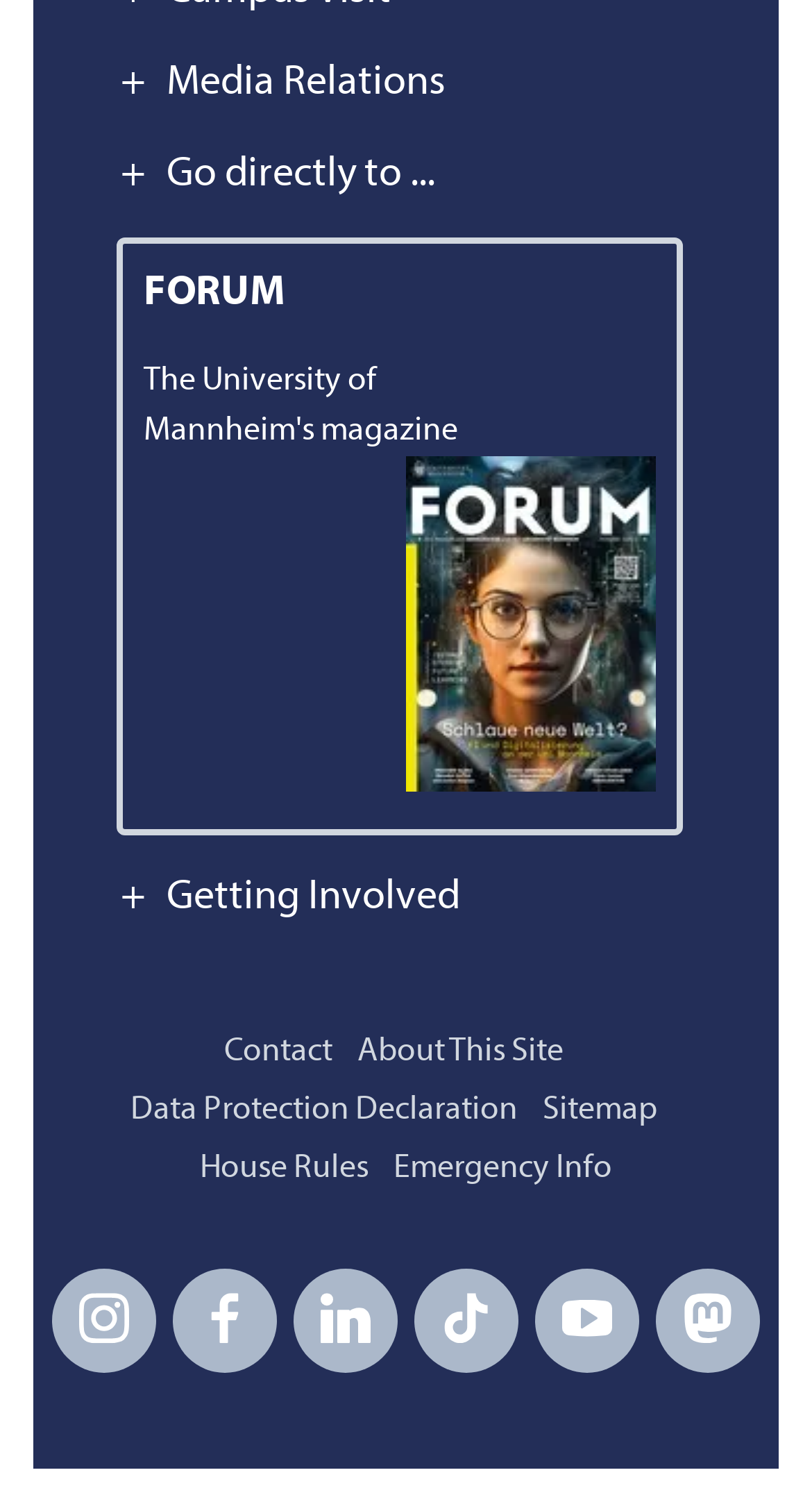Identify the bounding box coordinates of the element that should be clicked to fulfill this task: "View details of Hans Thoma". The coordinates should be provided as four float numbers between 0 and 1, i.e., [left, top, right, bottom].

None